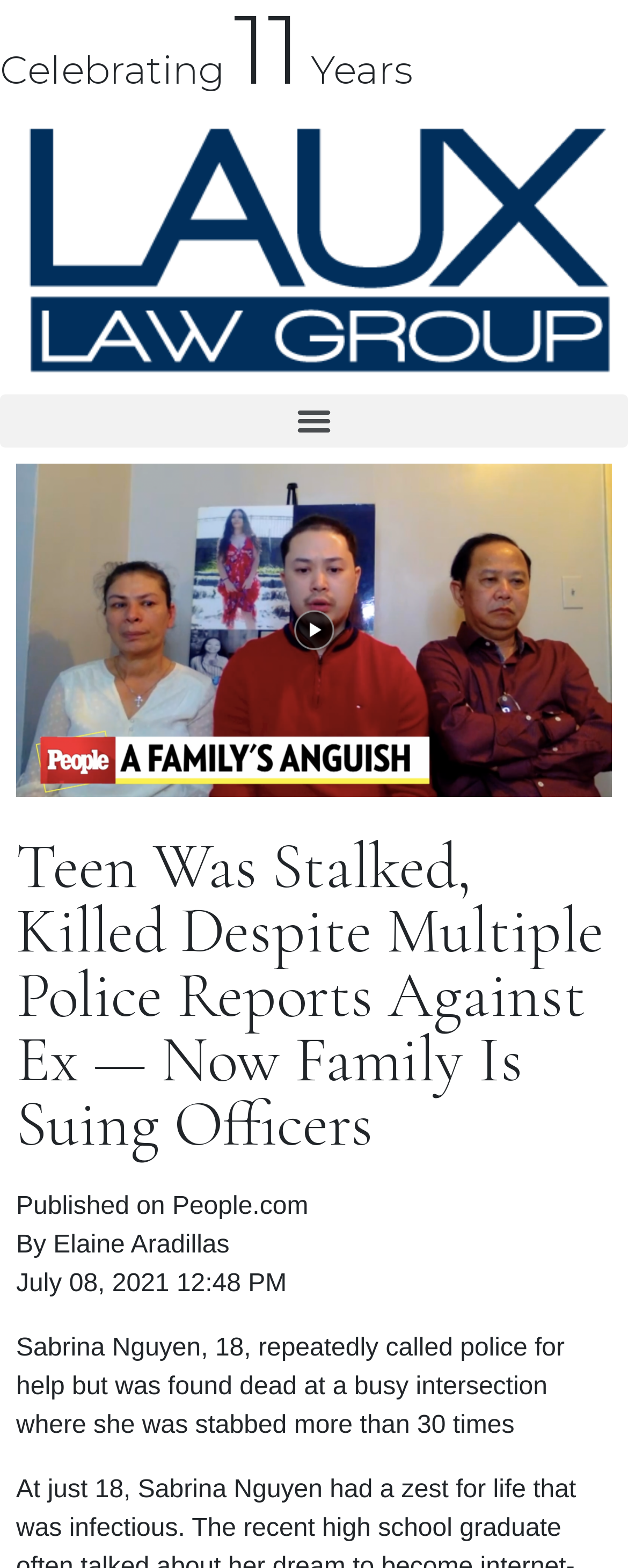Identify and provide the bounding box coordinates of the UI element described: "Menu". The coordinates should be formatted as [left, top, right, bottom], with each number being a float between 0 and 1.

[0.0, 0.251, 1.0, 0.285]